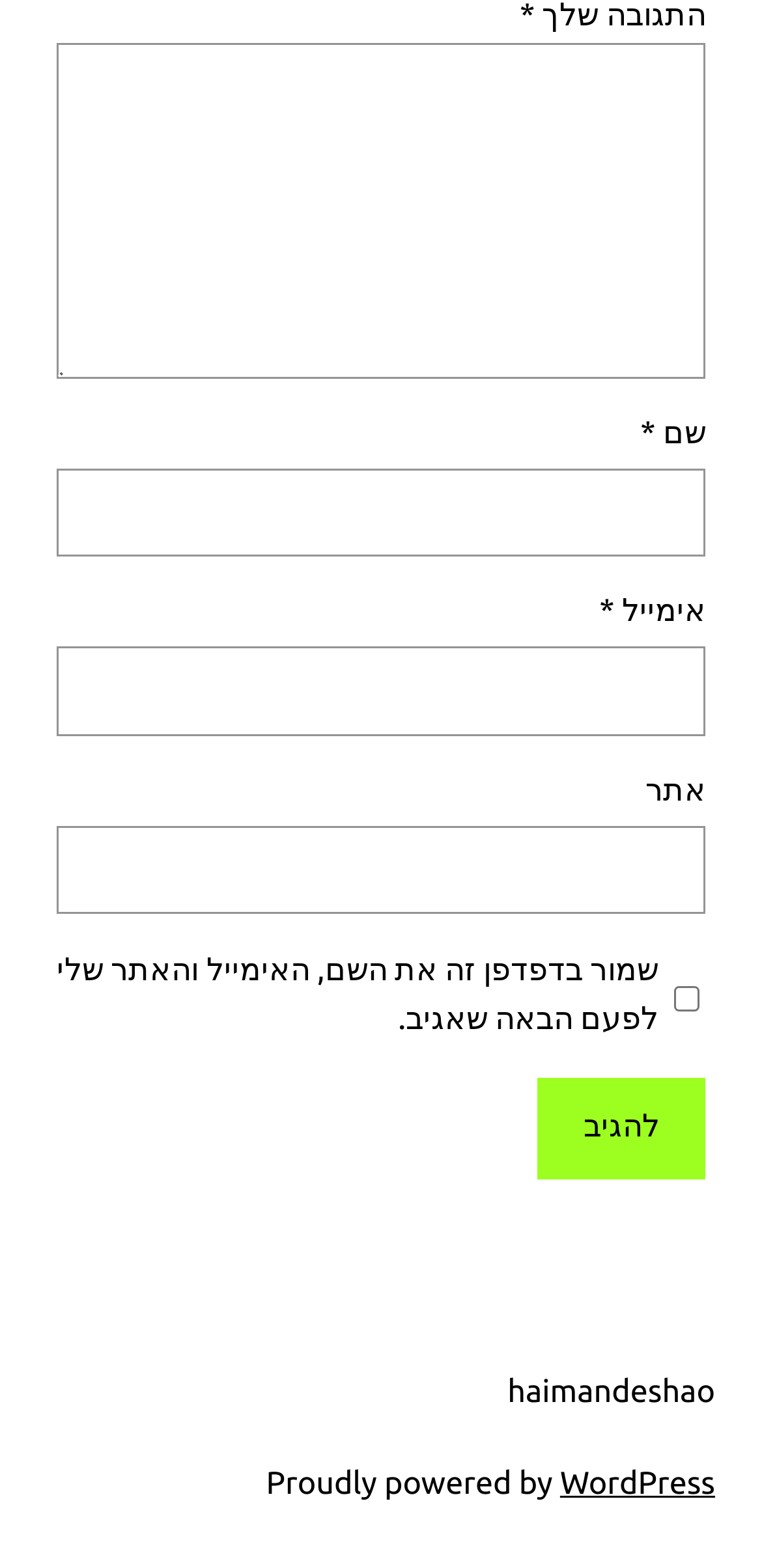How many textboxes are required?
Please provide a single word or phrase as your answer based on the image.

Three